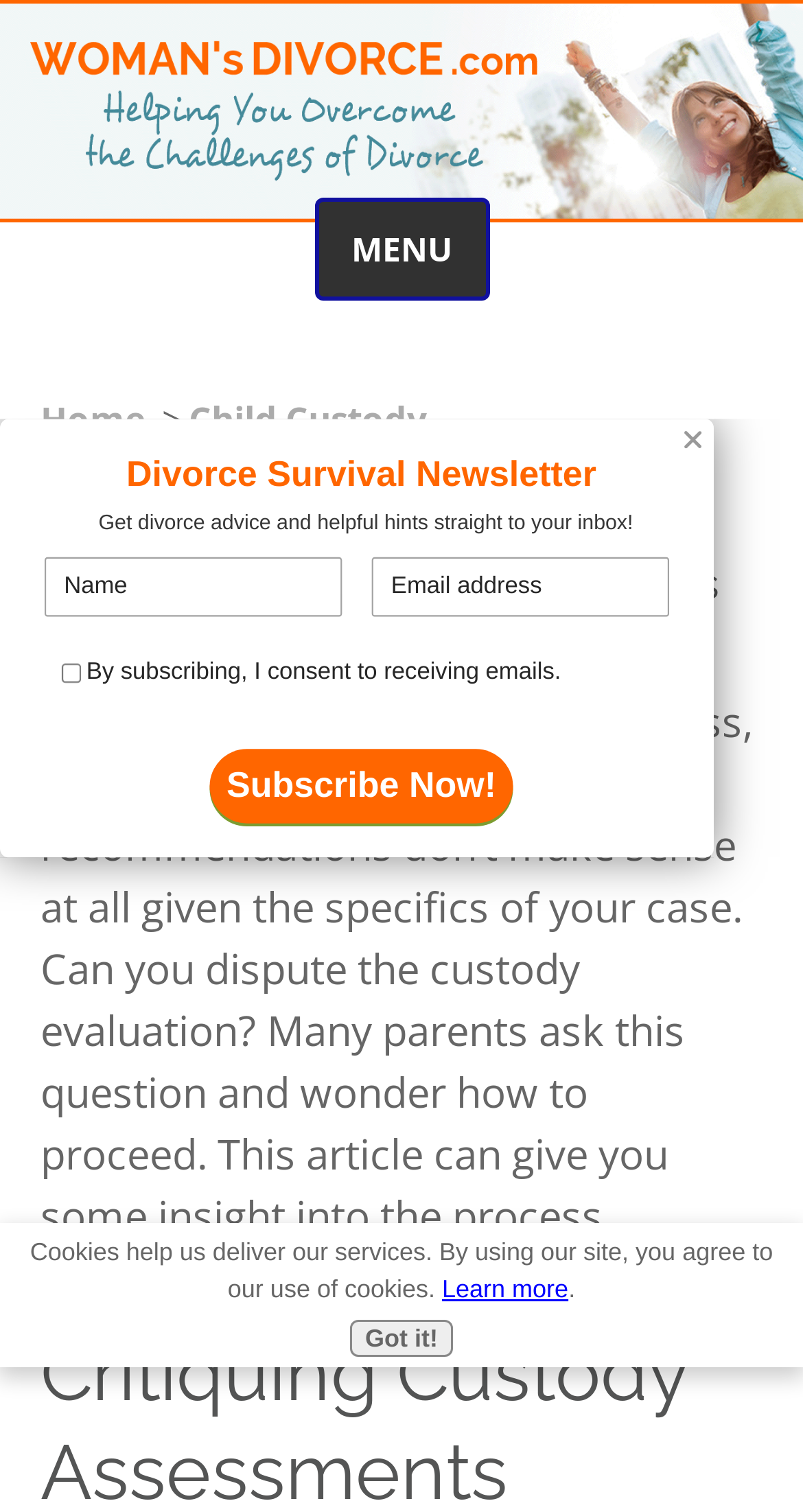Identify the bounding box coordinates for the UI element that matches this description: "Home".

[0.05, 0.261, 0.181, 0.293]